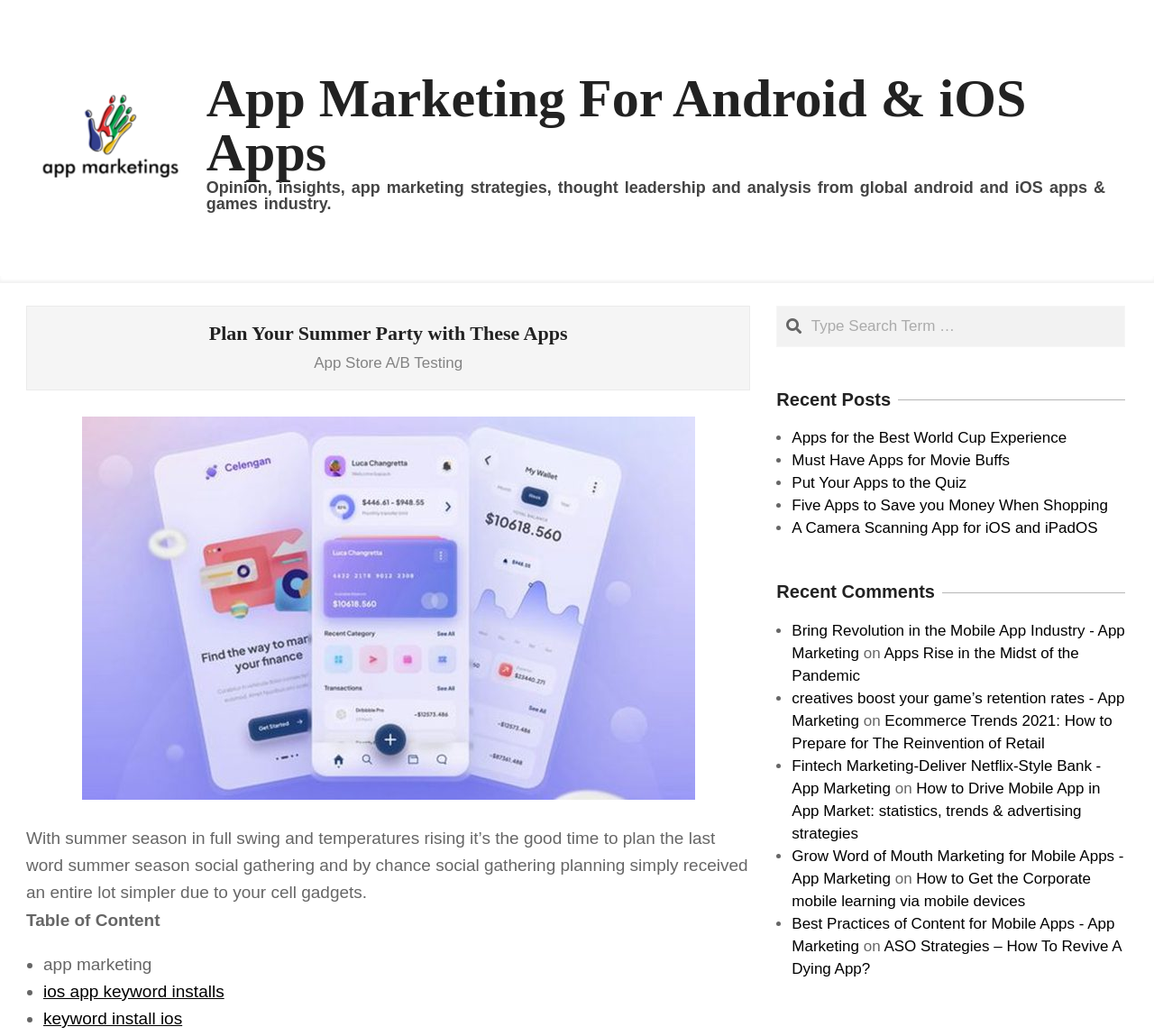Please specify the bounding box coordinates of the clickable section necessary to execute the following command: "Click the 'Apps for the Best World Cup Experience' link".

[0.686, 0.414, 0.924, 0.431]